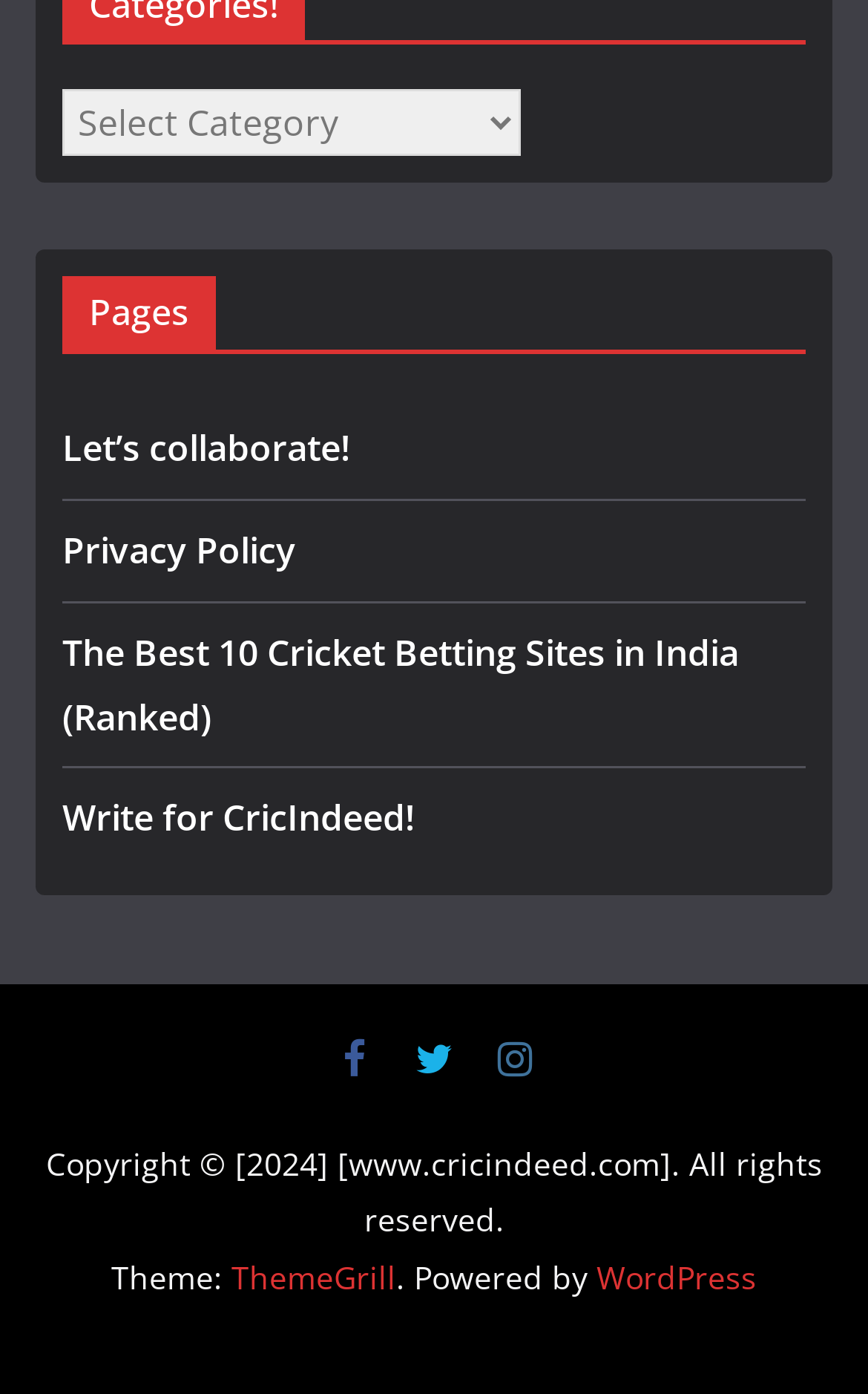How many links are there in the 'Pages' section?
Based on the visual information, provide a detailed and comprehensive answer.

I counted the number of links in the 'Pages' section by looking at the links under the 'Pages' heading, which are 'Let’s collaborate!', 'Privacy Policy', 'The Best 10 Cricket Betting Sites in India (Ranked)', and 'Write for CricIndeed!', indicating that there are 4 links in the 'Pages' section.